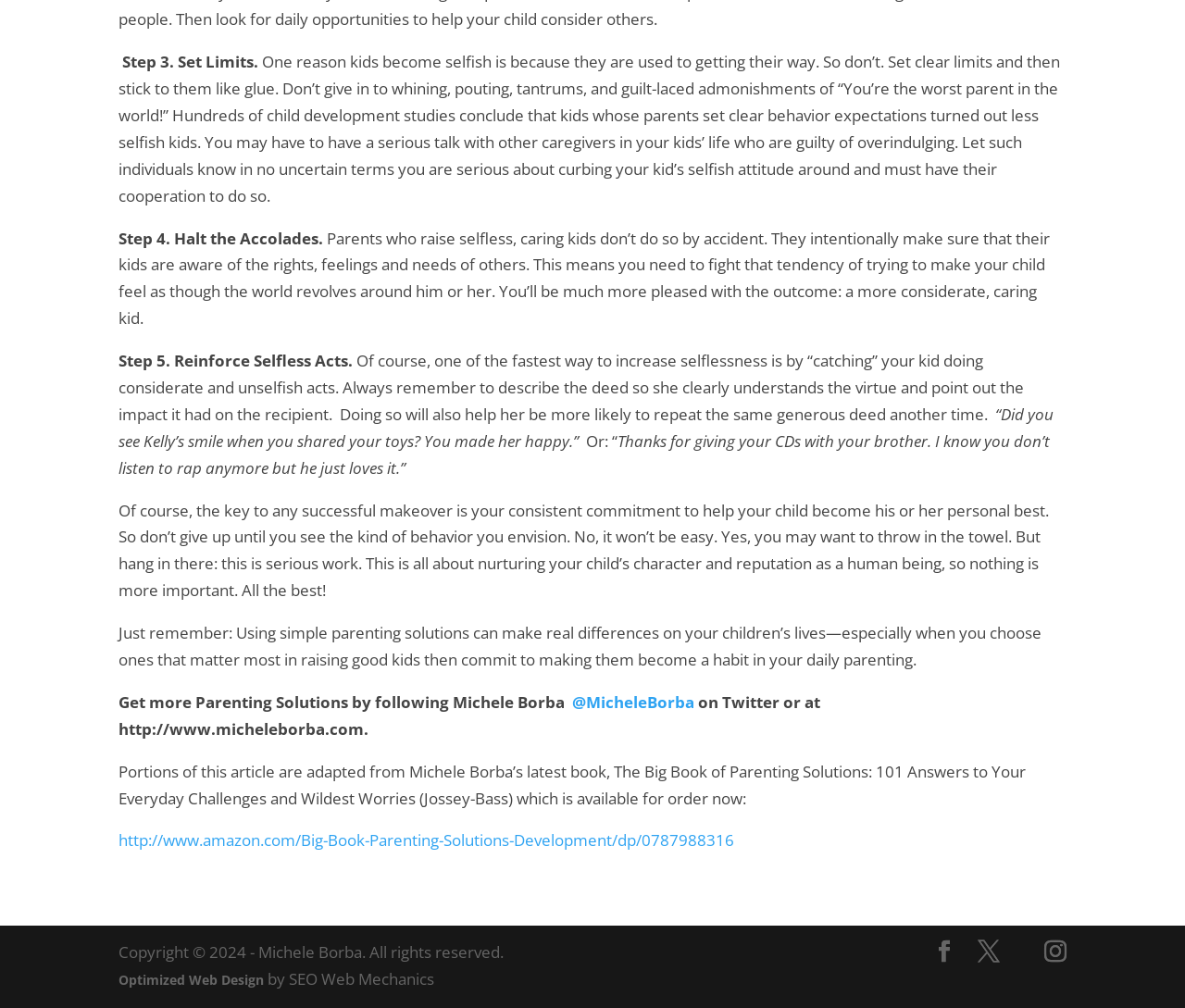Please examine the image and answer the question with a detailed explanation:
What is the purpose of setting clear limits for kids?

According to the webpage, setting clear limits for kids is important to prevent them from becoming selfish. The text states that kids whose parents set clear behavior expectations turned out to be less selfish.